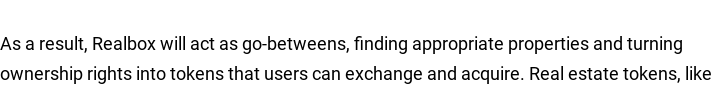Answer the question using only a single word or phrase: 
What are the digital tokens pegged to?

Market value of underlying assets